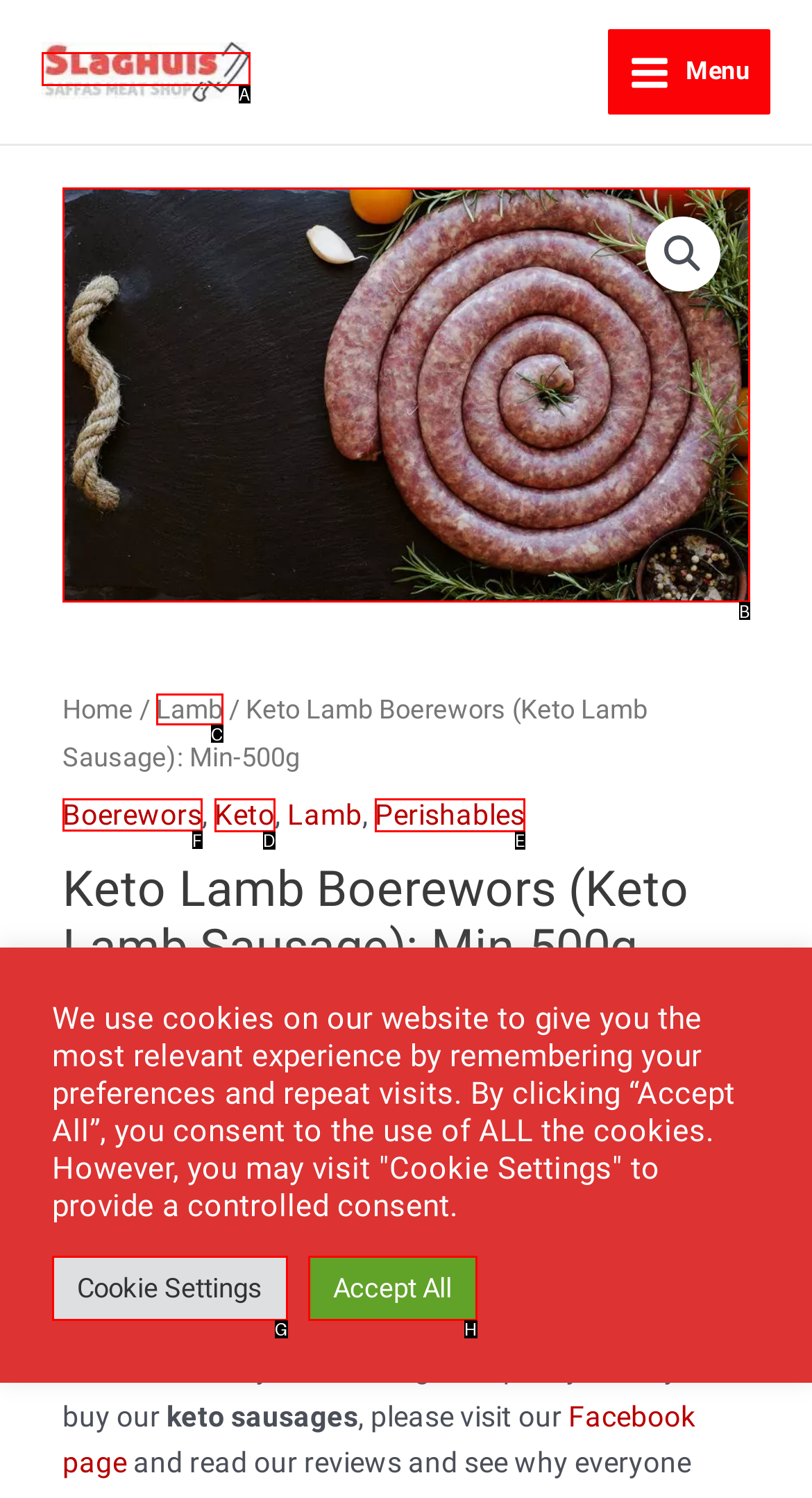Indicate the HTML element to be clicked to accomplish this task: Click the Boerewors link Respond using the letter of the correct option.

F